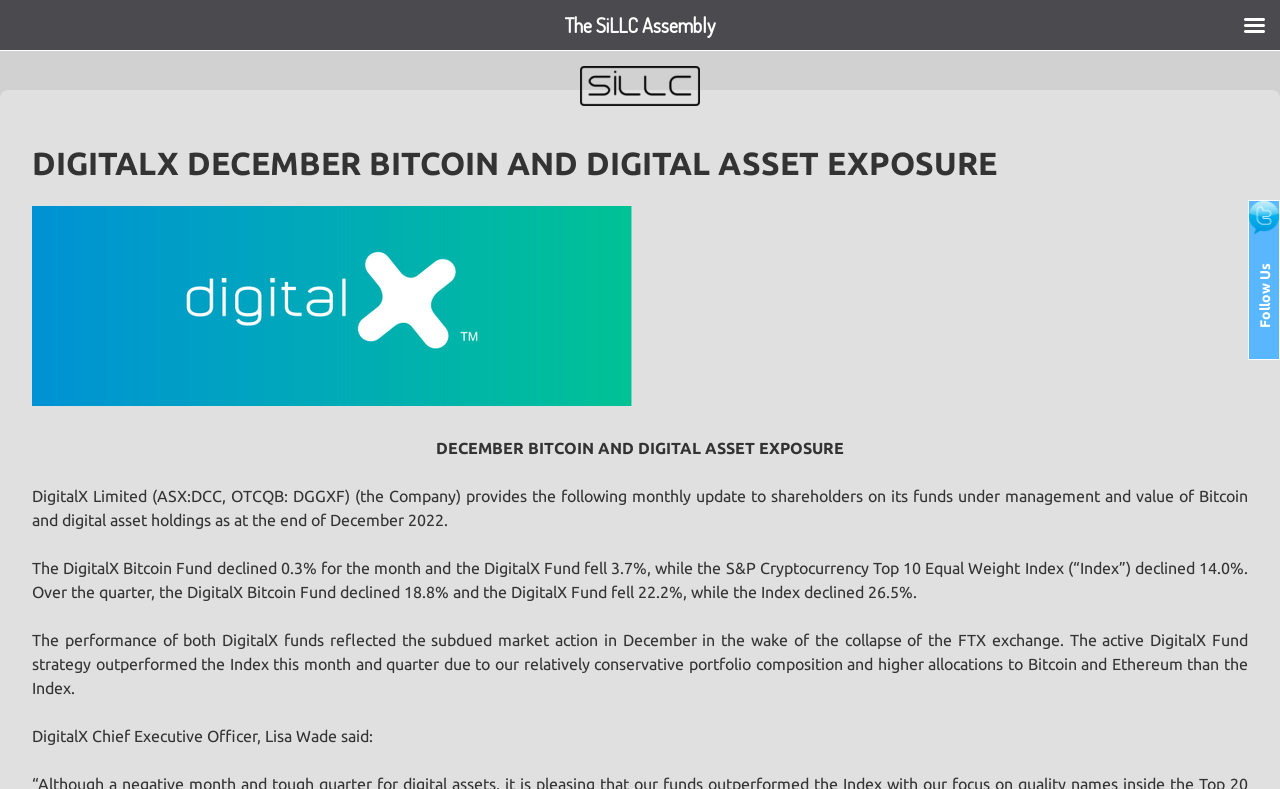Examine the screenshot and answer the question in as much detail as possible: Who is the Chief Executive Officer of DigitalX?

The Chief Executive Officer of DigitalX is mentioned in the third paragraph of the webpage, which quotes 'DigitalX Chief Executive Officer, Lisa Wade said:'